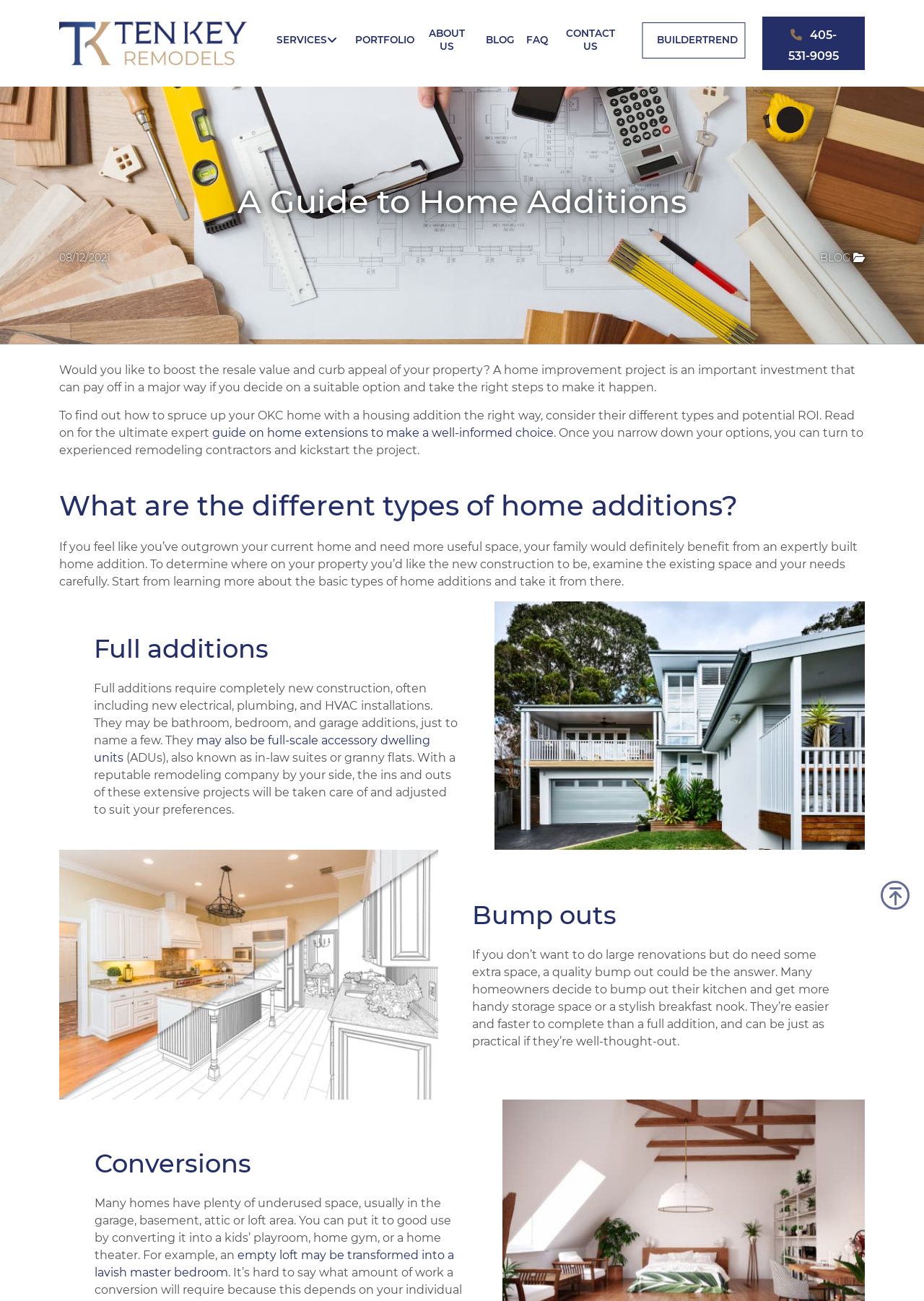Give a detailed account of the webpage's layout and content.

This webpage is about home additions, specifically guiding readers on how to choose the right type of addition to increase their property's value. At the top, there is a navigation menu with links to various services, including kitchens, bathrooms, and commercial projects. Below the menu, there is a large image with the title "A Guide to Home Additions" and a heading with the same text.

The main content of the page is divided into sections, each discussing a different type of home addition. The first section introduces the importance of home improvement projects and their potential return on investment. It then explains that the page will guide readers on how to choose the right type of addition.

The next section is titled "What are the different types of home additions?" and provides an overview of the various types of additions, including full additions, bump outs, and conversions. Below this section, there are three subheadings, each dedicated to one of these types of additions.

The section on full additions explains that they require new construction and may include new electrical, plumbing, and HVAC installations. It also mentions that full additions can be bathroom, bedroom, and garage additions, and may even include full-scale accessory dwelling units.

The section on bump outs explains that they are a smaller and faster way to add extra space to a home, often used to expand kitchens and add storage space or a breakfast nook.

The section on conversions discusses how underused space in homes, such as garages, basements, attics, or lofts, can be converted into functional areas like playrooms, home gyms, or home theaters.

Throughout the page, there are several images and links to related content, including a portfolio and a blog. The page also includes a call-to-action, encouraging readers to contact the company for more information on home additions.